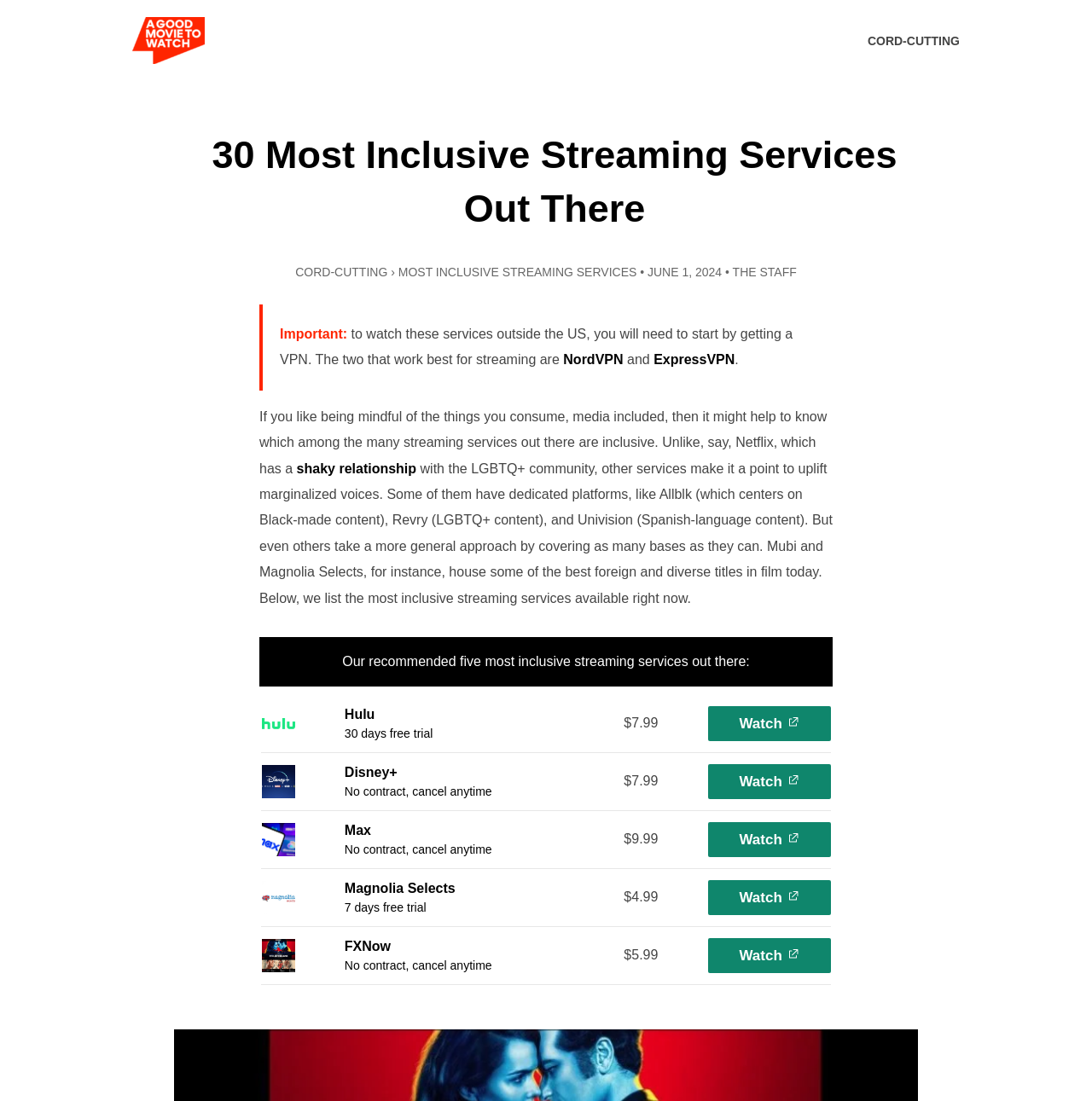How many days of free trial does Hulu offer?
Using the image as a reference, answer the question with a short word or phrase.

30 days